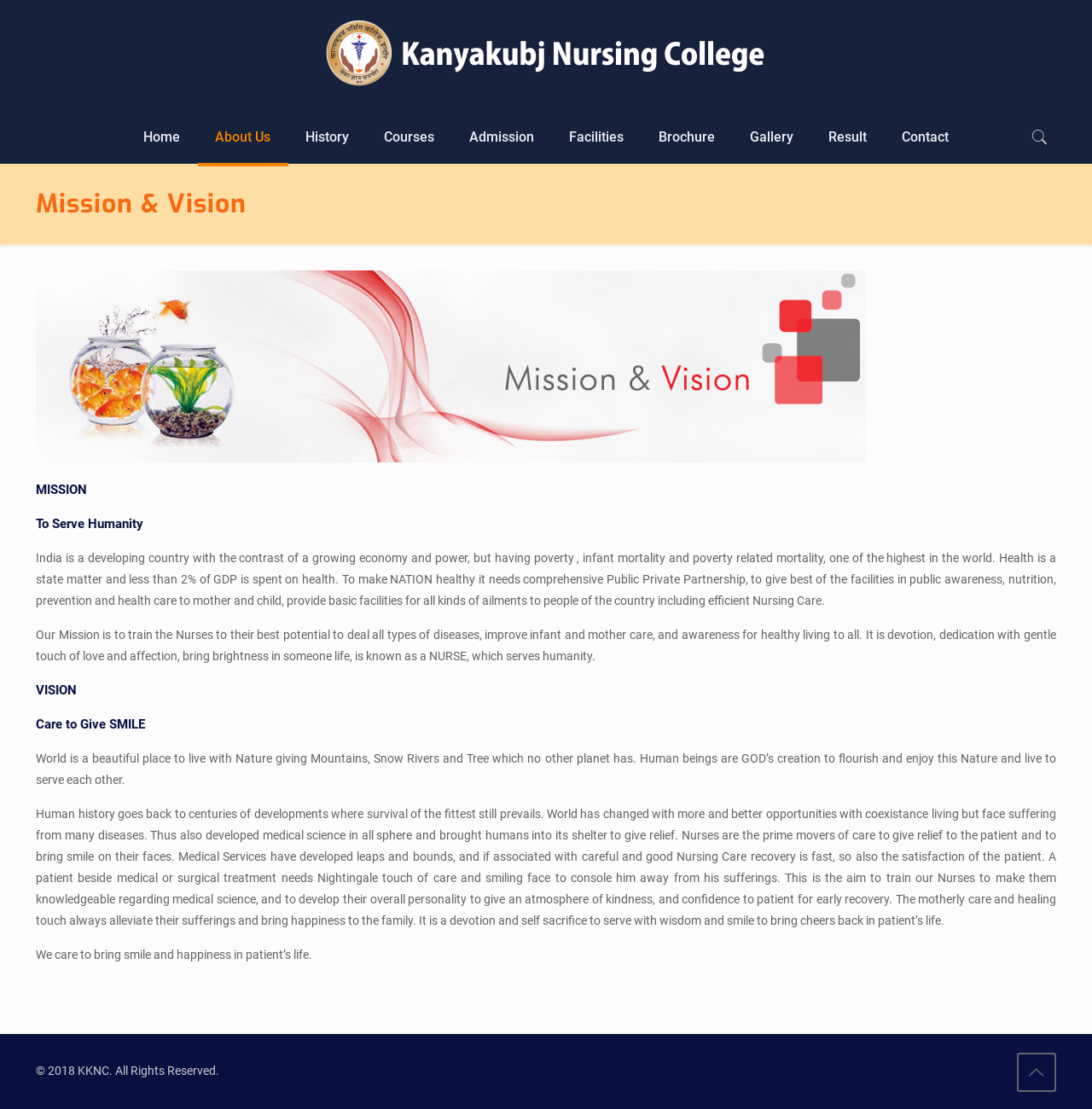Please determine the headline of the webpage and provide its content.

Mission & Vision